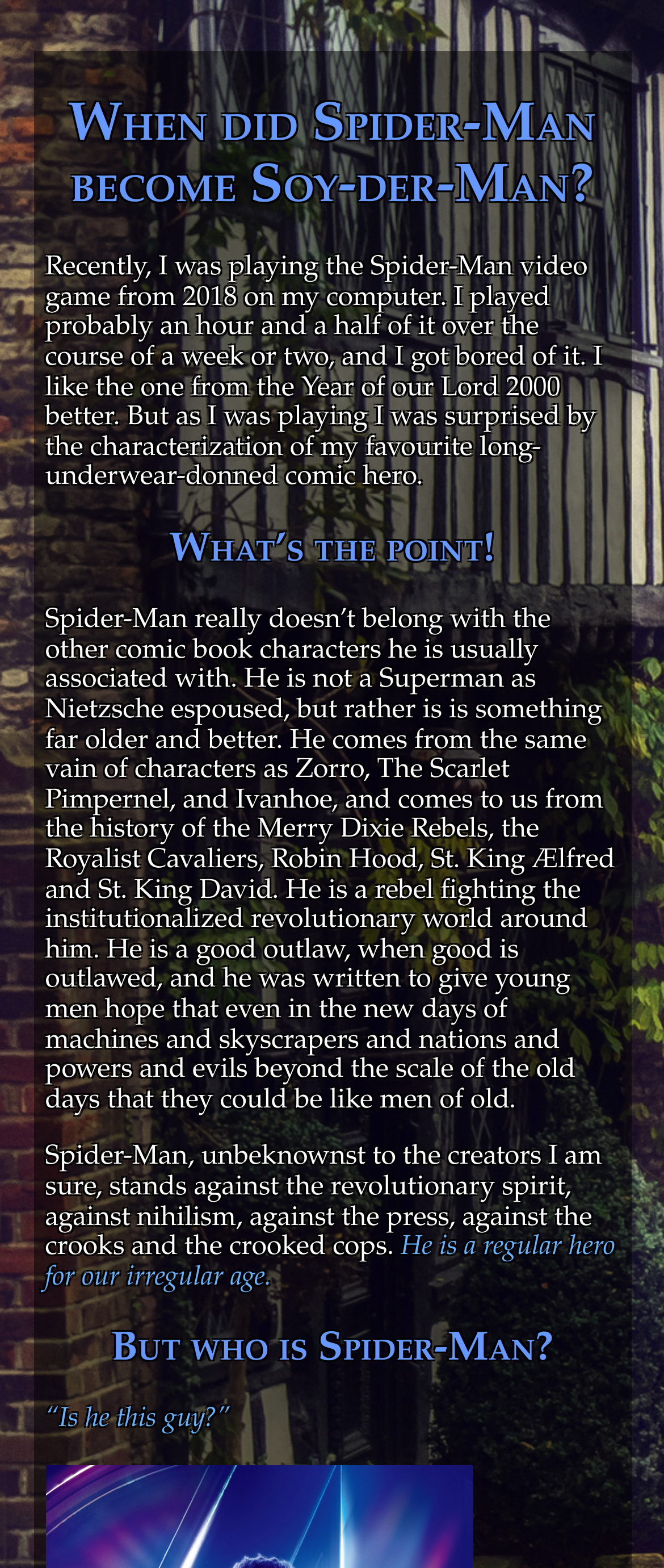Provide a thorough and detailed response to the question by examining the image: 
What is Spider-Man fighting against?

The text states that Spider-Man stands against the revolutionary spirit, against nihilism, against the press, against the crooks and the crooked cops, implying that he is fighting against these negative forces.